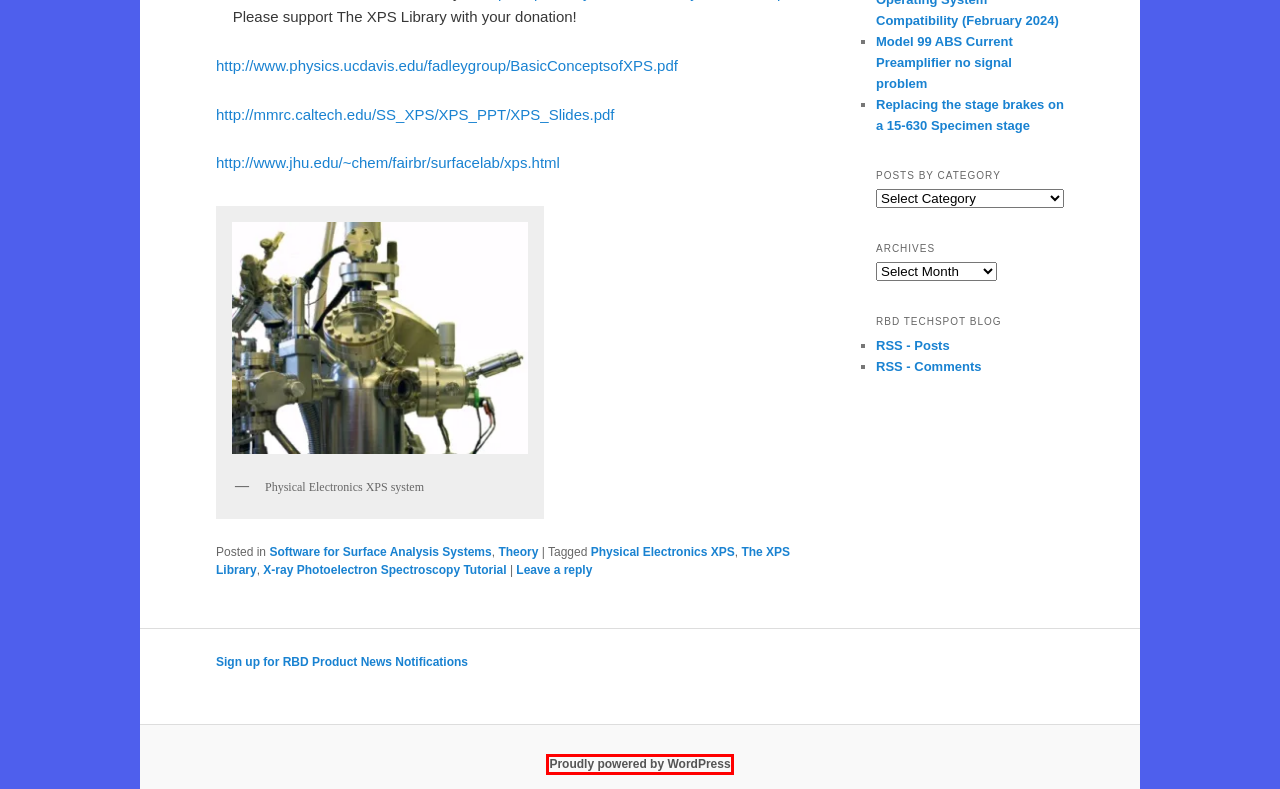You have a screenshot of a webpage with a red bounding box highlighting a UI element. Your task is to select the best webpage description that corresponds to the new webpage after clicking the element. Here are the descriptions:
A. The XPS Library | RBD TechSpot
B. Comments for RBD TechSpot
C. RBD TechSpot
D. *Free Library Membership - The XPS Library of XPS Technology and Science for Self-Training
E. Replacing the stage brakes on a 15-630 Specimen stage | RBD TechSpot
F. Model 99 ABS Current Preamplifier no signal problem | RBD TechSpot
G. Operation and Calibration Procedures | RBD TechSpot
H. Blog Tool, Publishing Platform, and CMS – WordPress.org

H